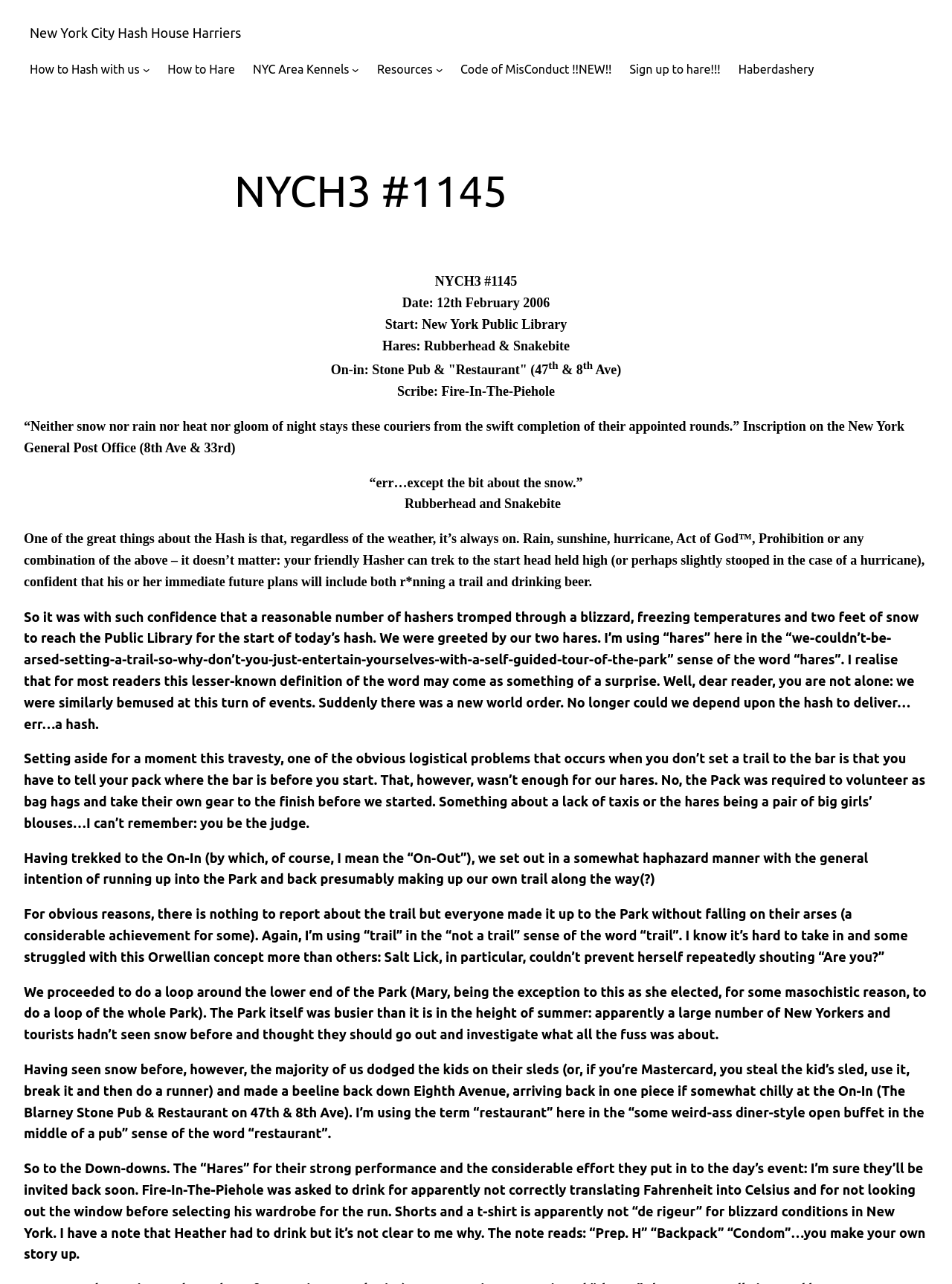Please identify the bounding box coordinates of the element on the webpage that should be clicked to follow this instruction: "Click on 'Haberdashery'". The bounding box coordinates should be given as four float numbers between 0 and 1, formatted as [left, top, right, bottom].

[0.776, 0.047, 0.855, 0.062]